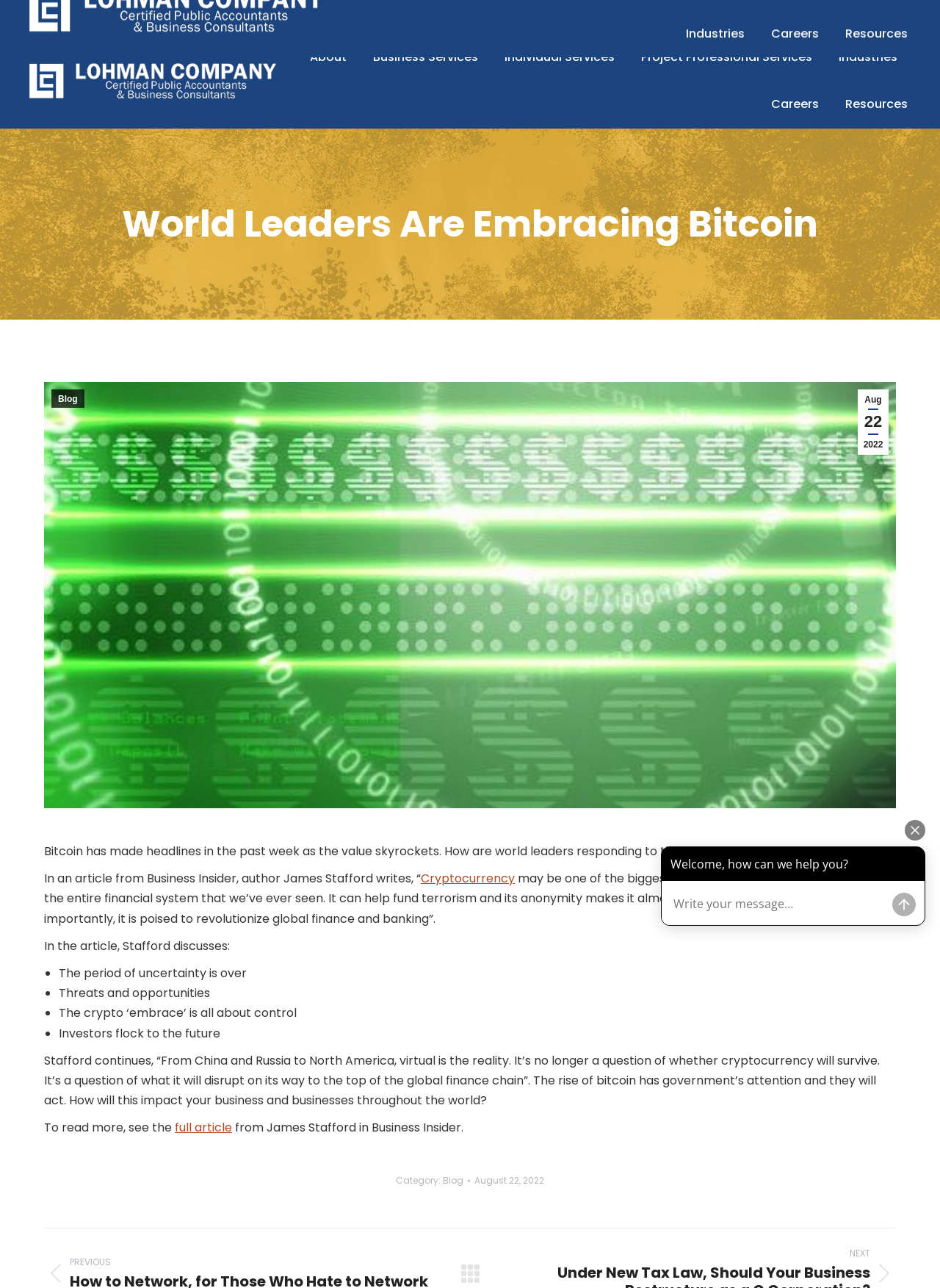Please determine the bounding box coordinates of the element's region to click for the following instruction: "Visit the Facebook page".

[0.834, 0.006, 0.855, 0.021]